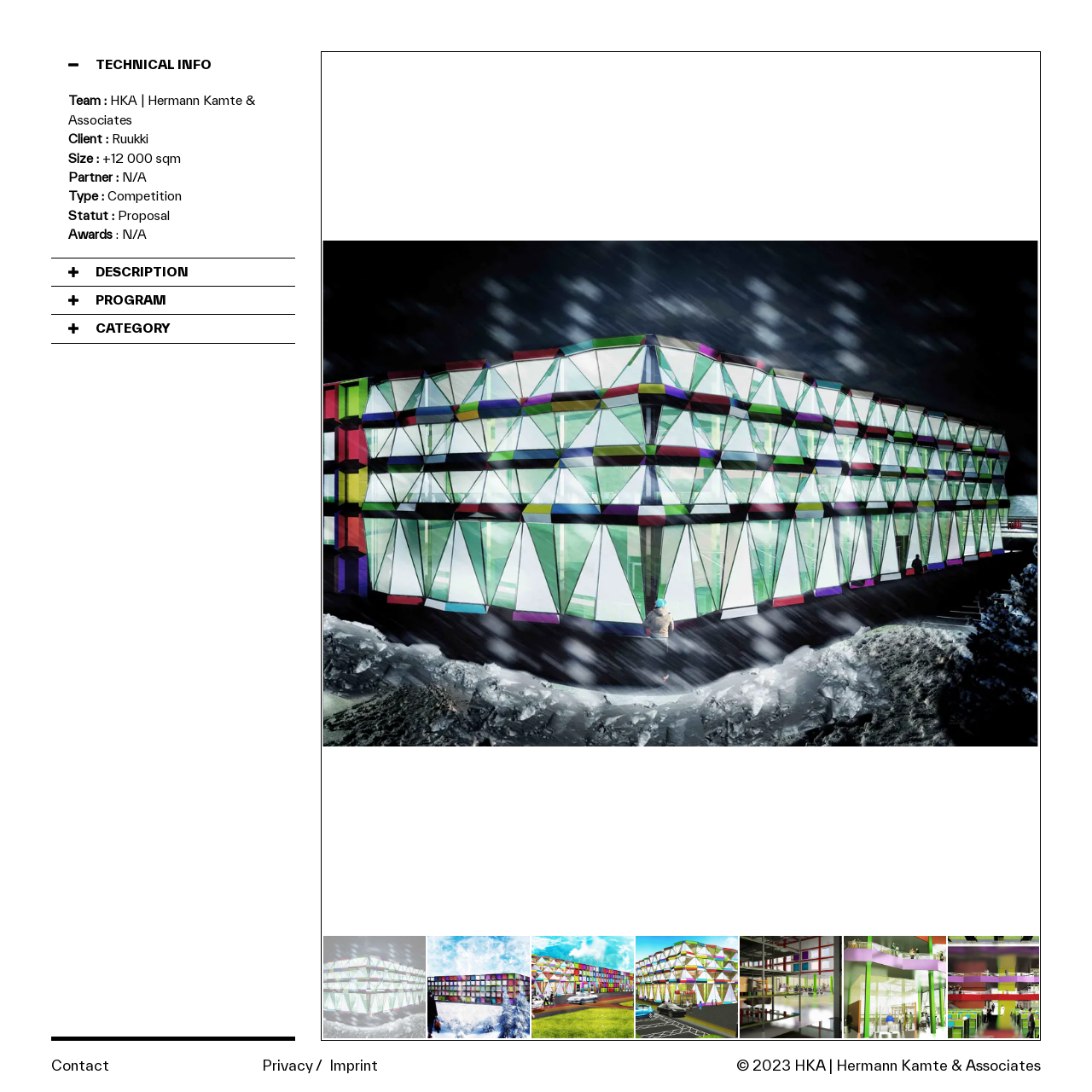What is the name of the team? Based on the image, give a response in one word or a short phrase.

HKA | Hermann Kamte & Associates